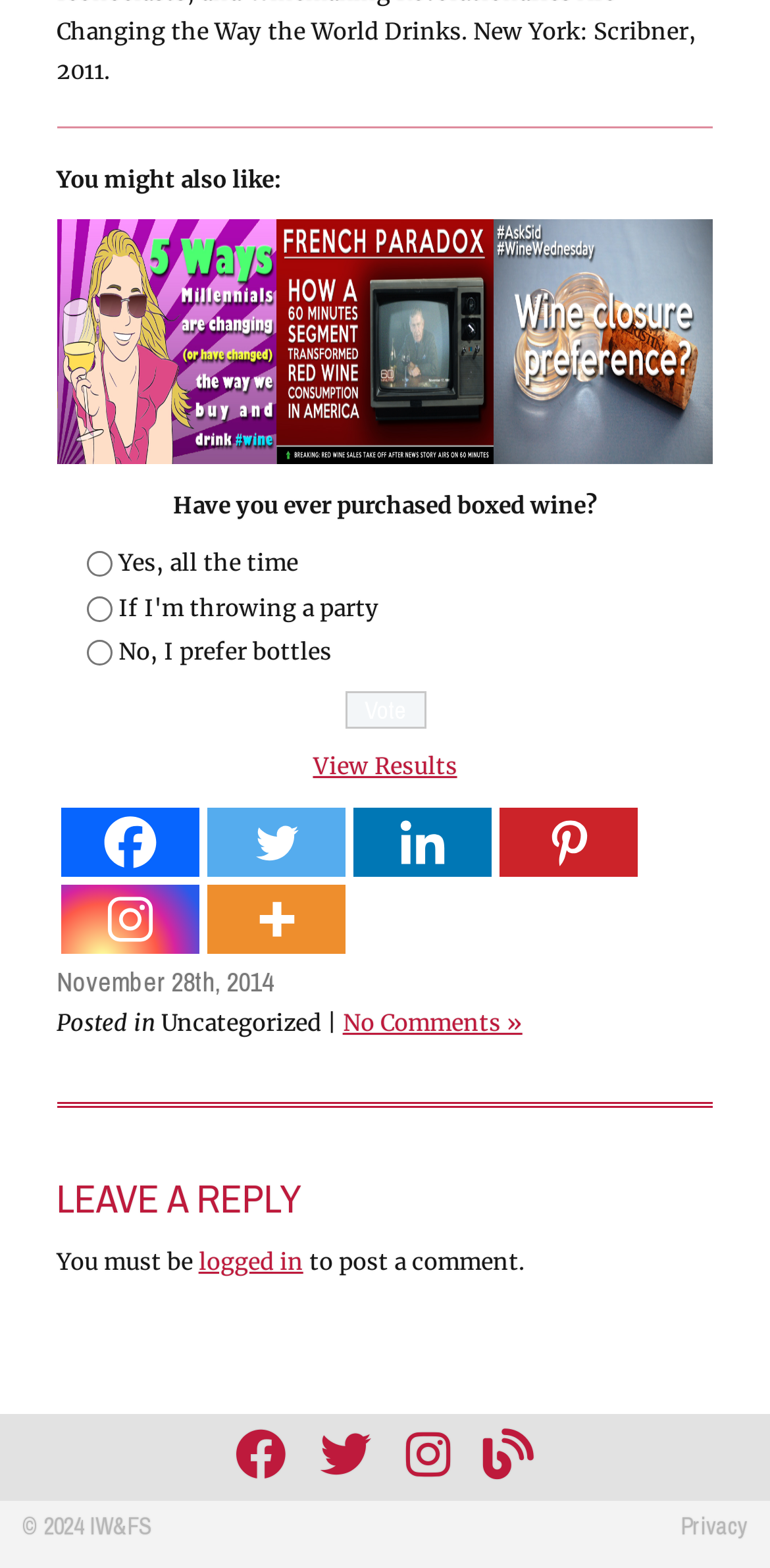What is the date mentioned in the footer?
Answer the question using a single word or phrase, according to the image.

November 28th, 2014